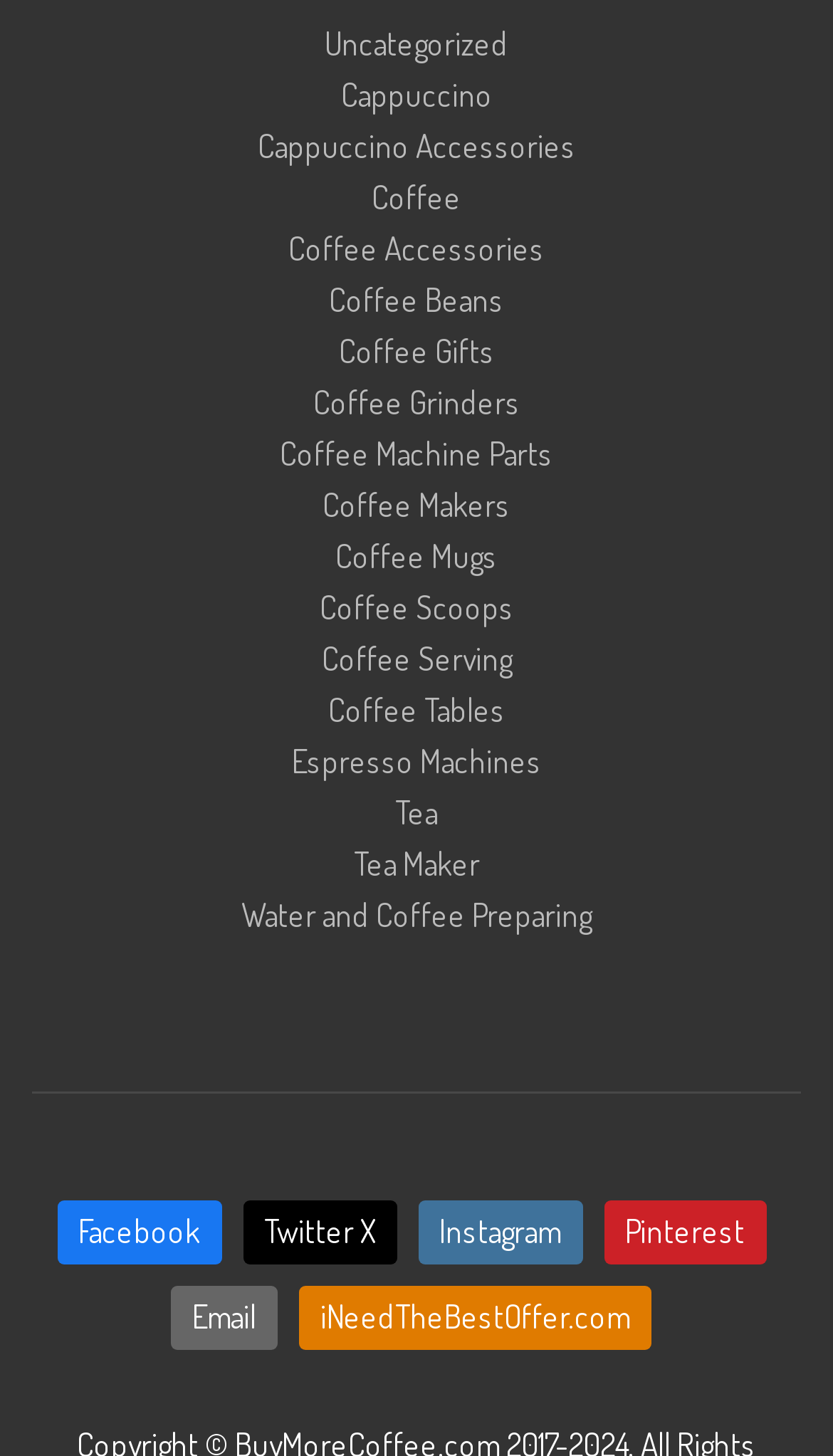Determine the bounding box coordinates of the section I need to click to execute the following instruction: "Check out Tea Maker". Provide the coordinates as four float numbers between 0 and 1, i.e., [left, top, right, bottom].

[0.424, 0.579, 0.576, 0.608]